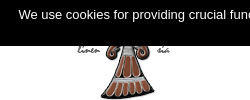Present an elaborate depiction of the scene captured in the image.

This image displays a cookie notice banner explaining the usage of cookies on the website. The banner emphasizes the importance of cookies in providing essential functions, including the ability to remember user language preferences. Situated below the text is a decorative graphic, possibly inspired by Cypriot culture, symbolizing a blend of tradition and modern accessibility. The message seeks to inform visitors about the website's practices concerning cookies while enhancing user experience and compliance with digital privacy regulations.